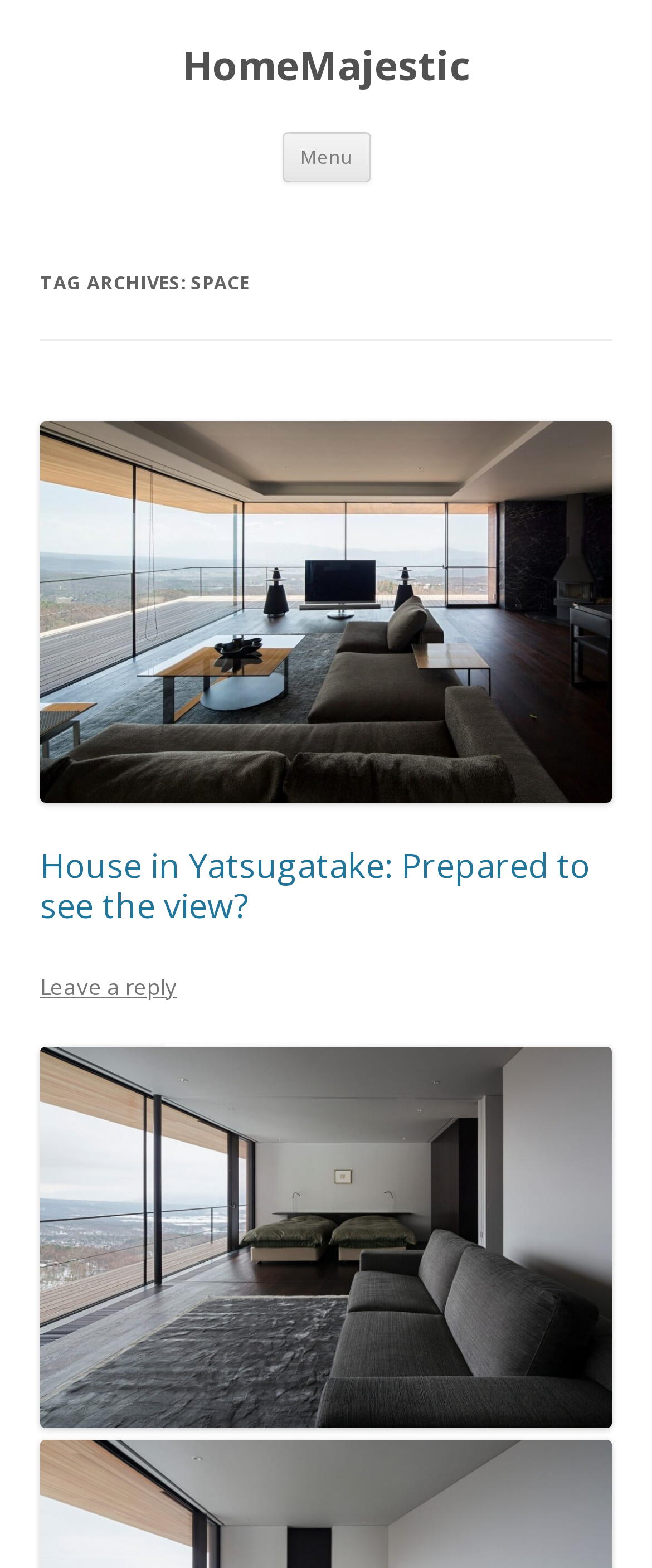Calculate the bounding box coordinates of the UI element given the description: "HomeMajestic".

[0.279, 0.026, 0.721, 0.058]